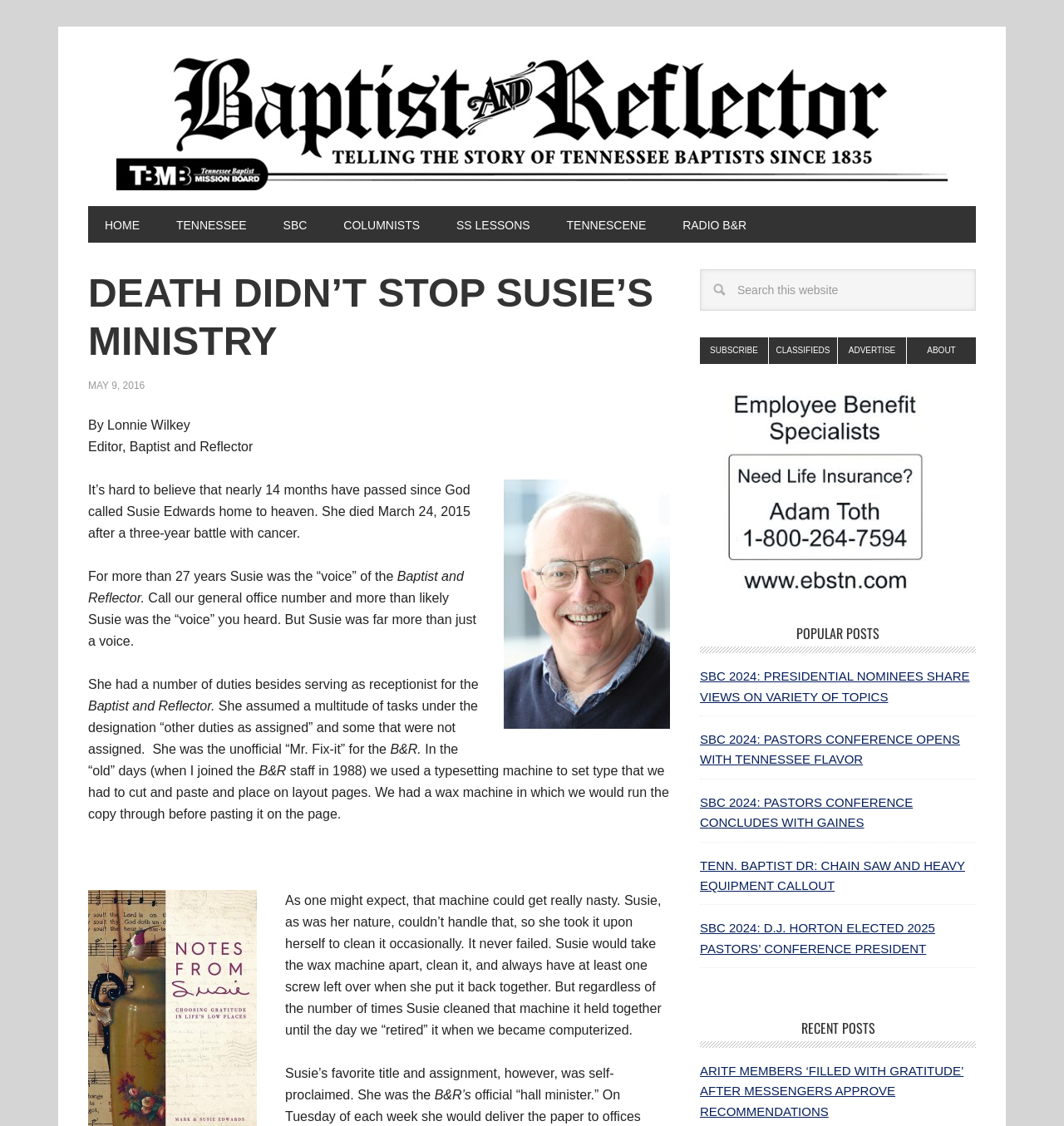What was Susie Edwards' role?
Relying on the image, give a concise answer in one word or a brief phrase.

Receptionist